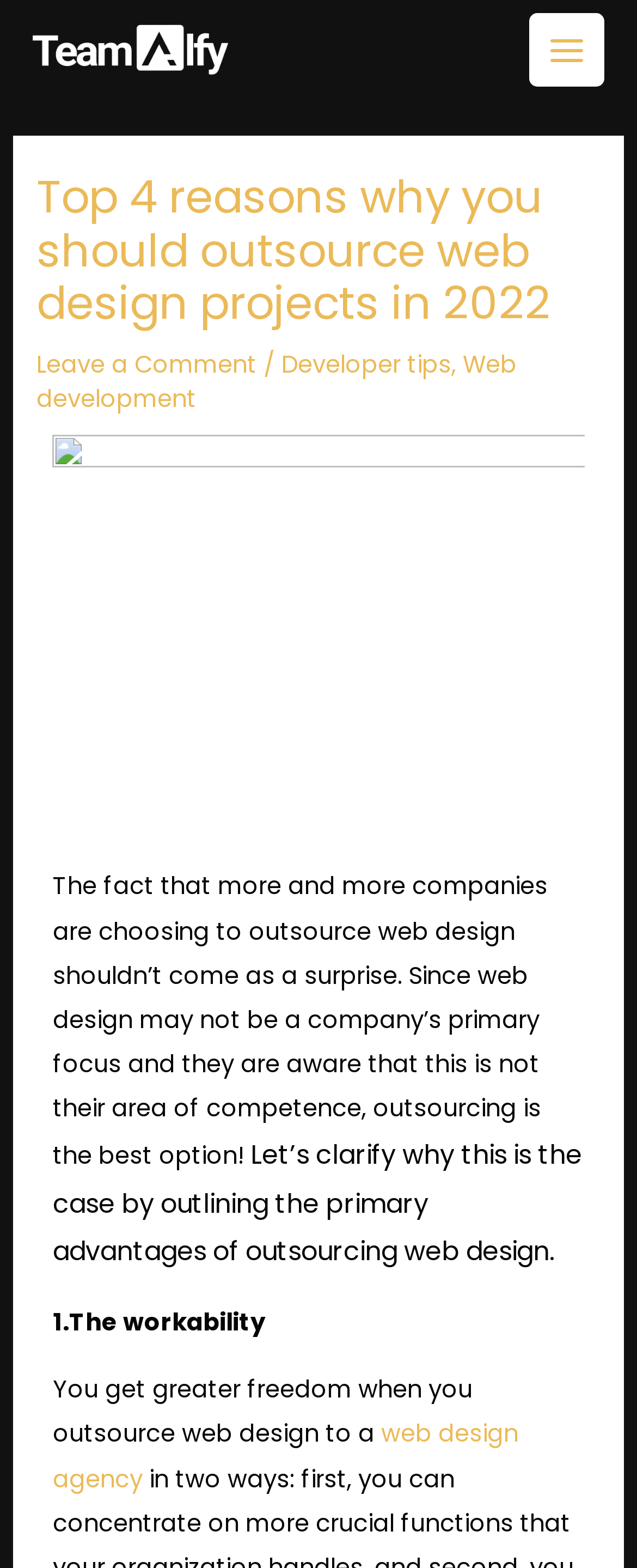Given the description: "web design agency", determine the bounding box coordinates of the UI element. The coordinates should be formatted as four float numbers between 0 and 1, [left, top, right, bottom].

[0.083, 0.904, 0.814, 0.953]